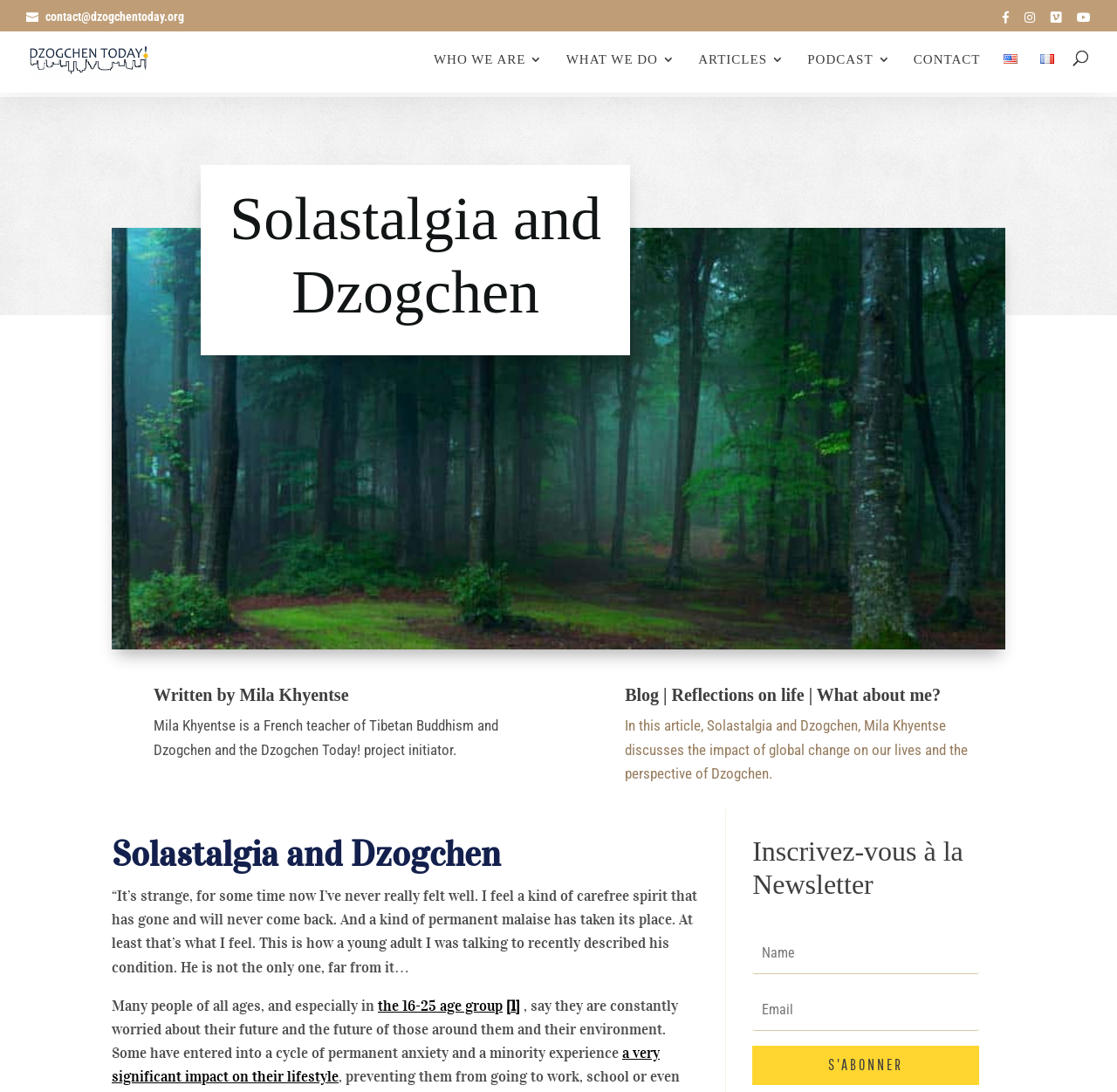Could you find the bounding box coordinates of the clickable area to complete this instruction: "Contact Dzogchen Today!"?

[0.023, 0.008, 0.165, 0.021]